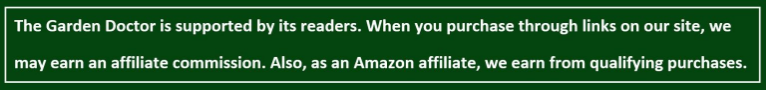Explain what is happening in the image with as much detail as possible.

This image displays an affiliate disclosure from "The Garden Doctor." The text emphasizes that the website is supported by its readers, informing them that purchases made through links on the site may earn the site an affiliate commission. It also states that they are an Amazon affiliate and can earn from qualifying purchases. The background is a deep green while the text is white, making it easy to read, and it's designed to ensure transparency regarding the financial support structure of the site.